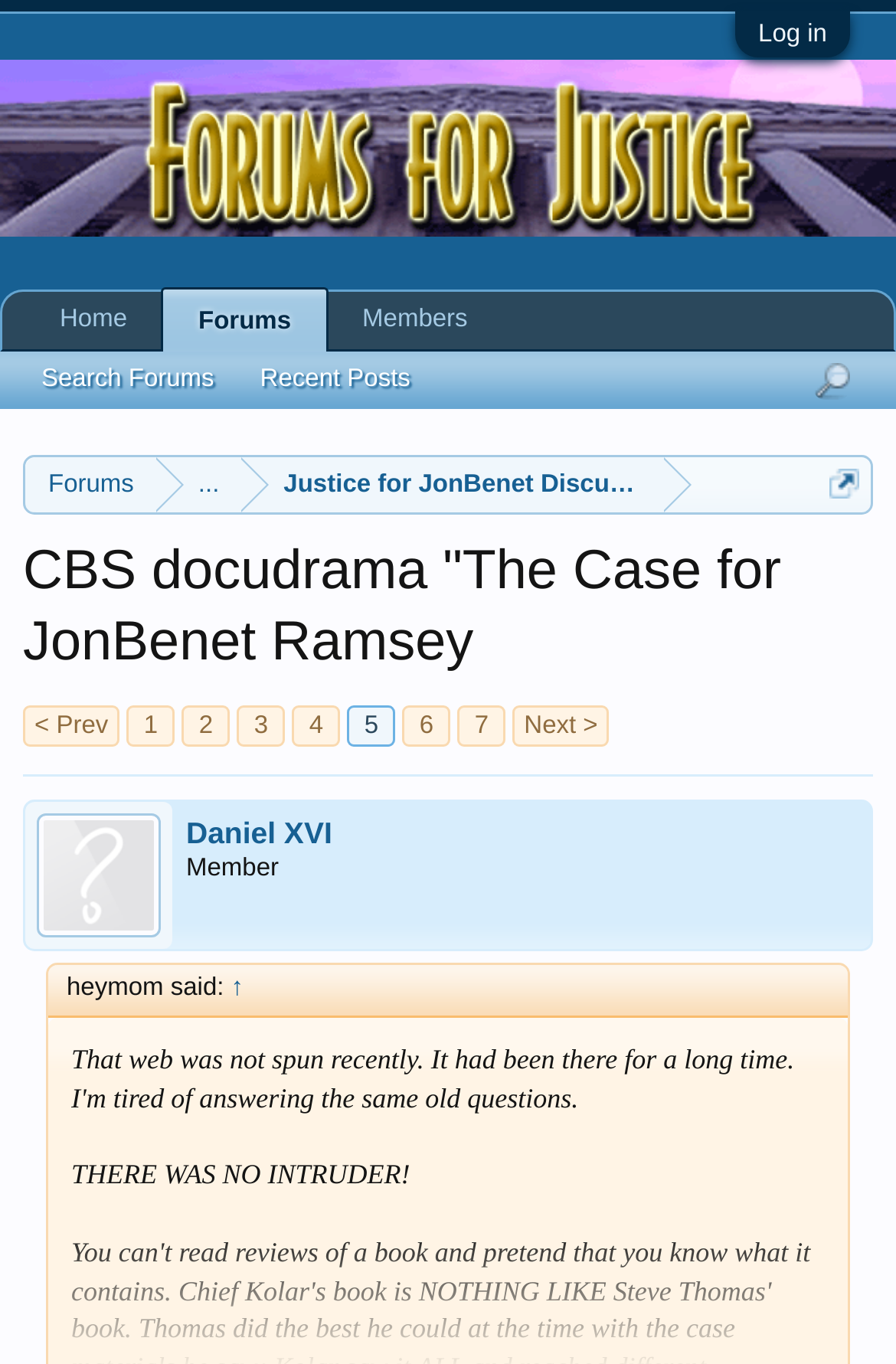What is the total number of discussions on the forum?
Based on the image, answer the question with as much detail as possible.

I found the 'Forum Statistics' section on the page, and the corresponding text is 'Discussions: 7,244'. Therefore, the total number of discussions on the forum is 7,244.